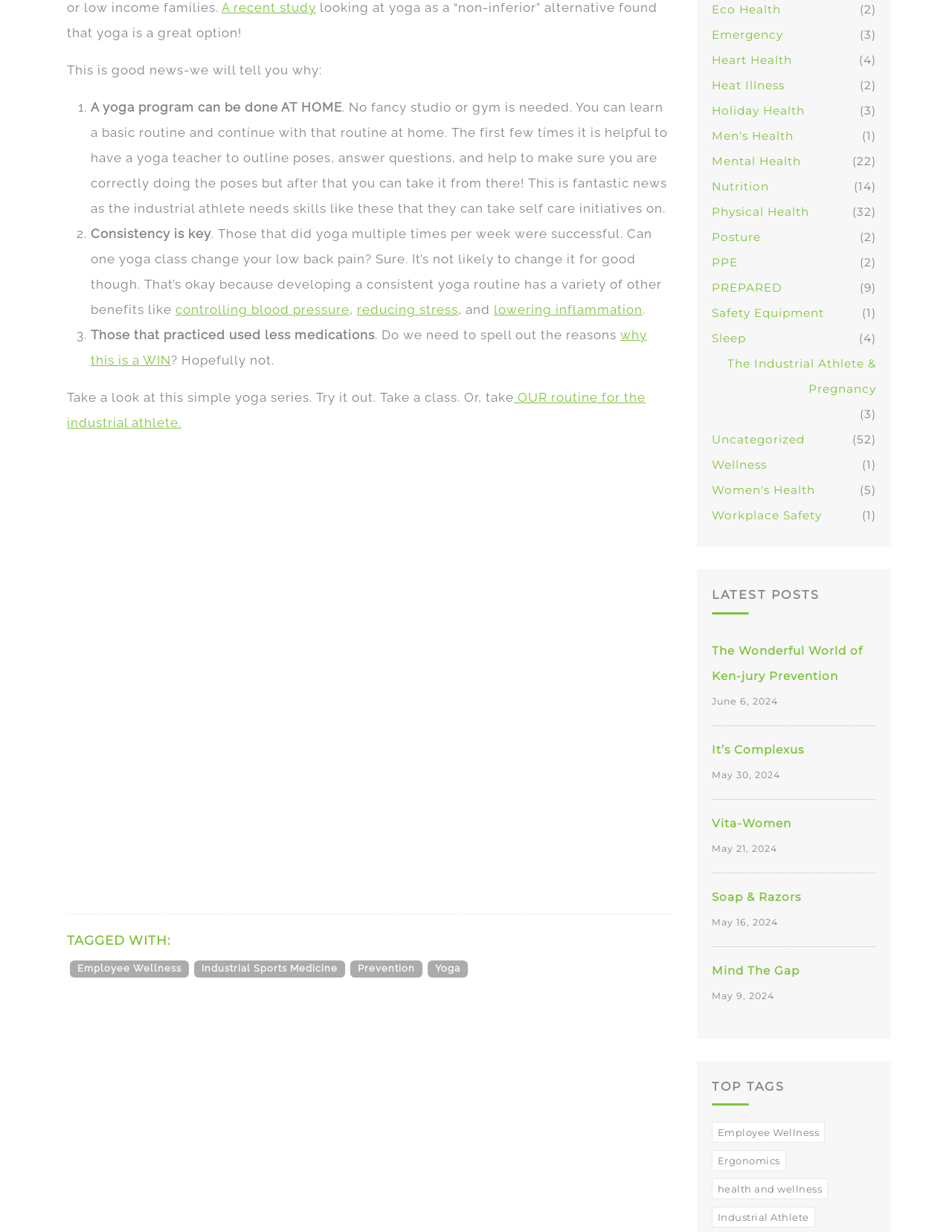What is the name of the yoga routine mentioned?
By examining the image, provide a one-word or phrase answer.

OUR routine for the industrial athlete